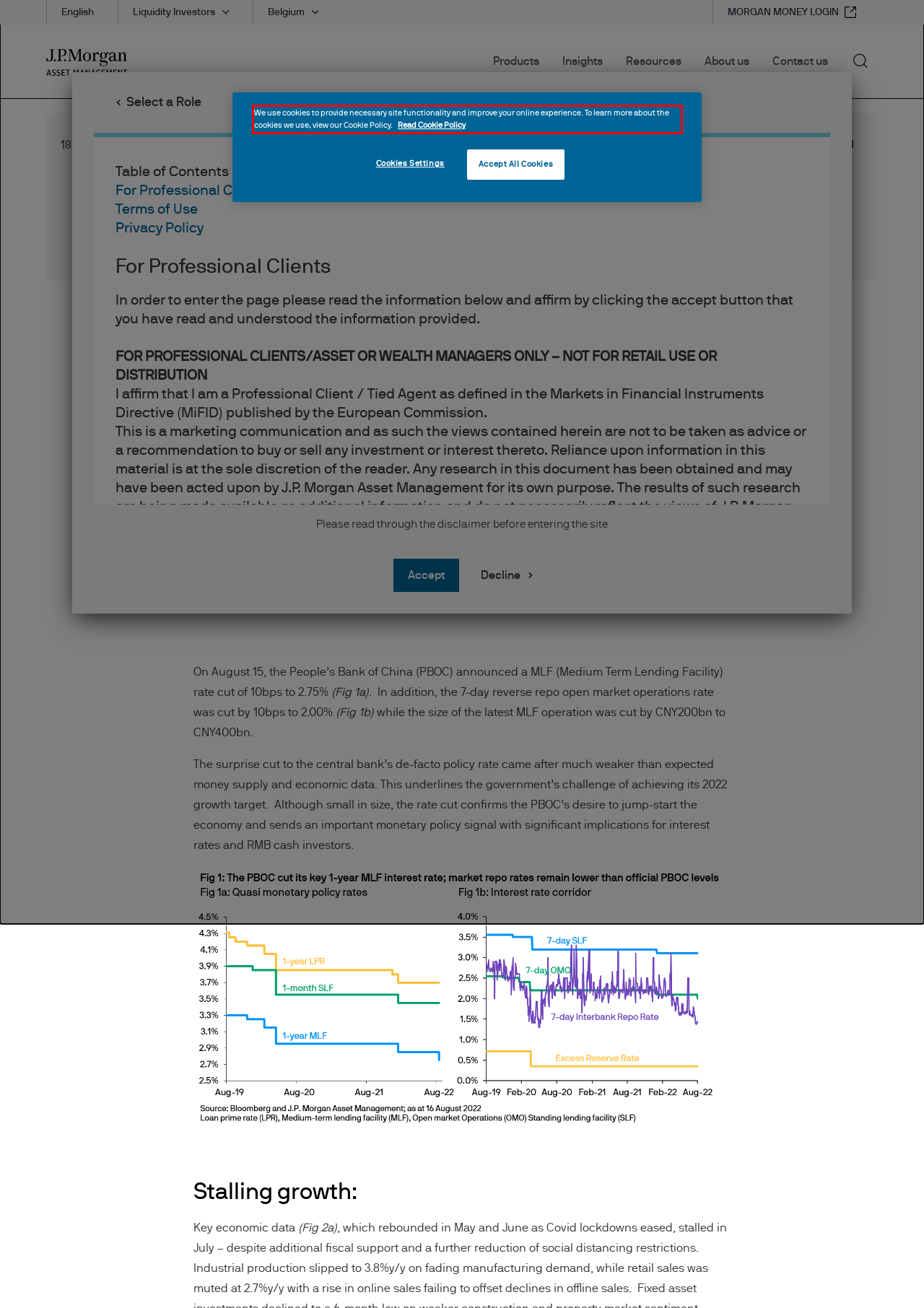Analyze the red bounding box in the provided webpage screenshot and generate the text content contained within.

We use cookies to provide necessary site functionality and improve your online experience. To learn more about the cookies we use, view our Cookie Policy. Read Cookie Policy